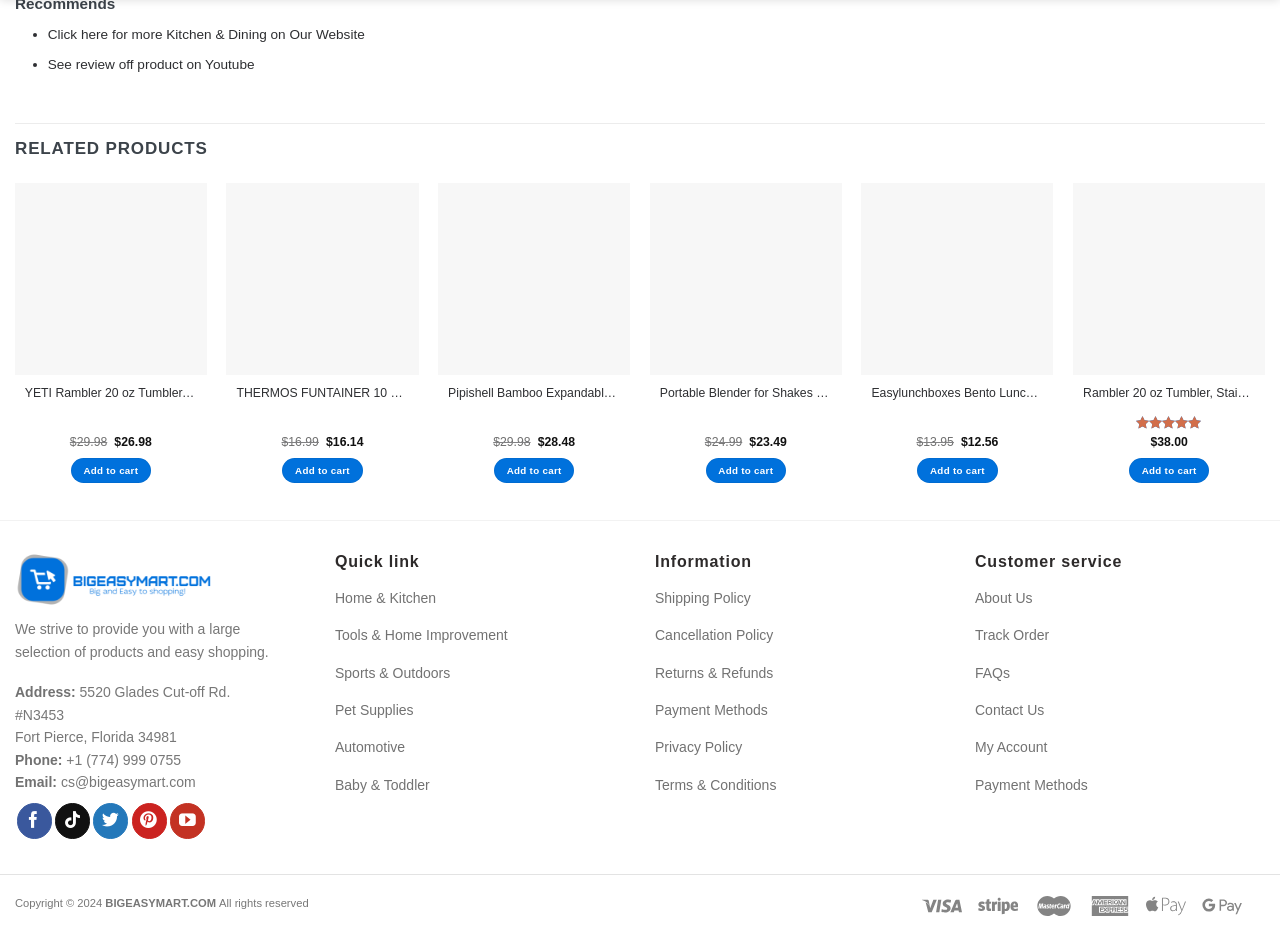How many products are listed under 'RELATED PRODUCTS'?
Answer the question with as much detail as you can, using the image as a reference.

I counted the number of products listed under the 'RELATED PRODUCTS' section, which includes YETI Rambler 20 oz Tumbler, THERMOS FUNTAINER 10 Ounce Stainless Steel Vacuum Insulated Kids Food, Pipishell Bamboo Expandable Drawer Organizer, Portable Blender for Shakes and Smoothies, and Easylunchboxes Bento Lunch Box Containers. There are 5 products in total.